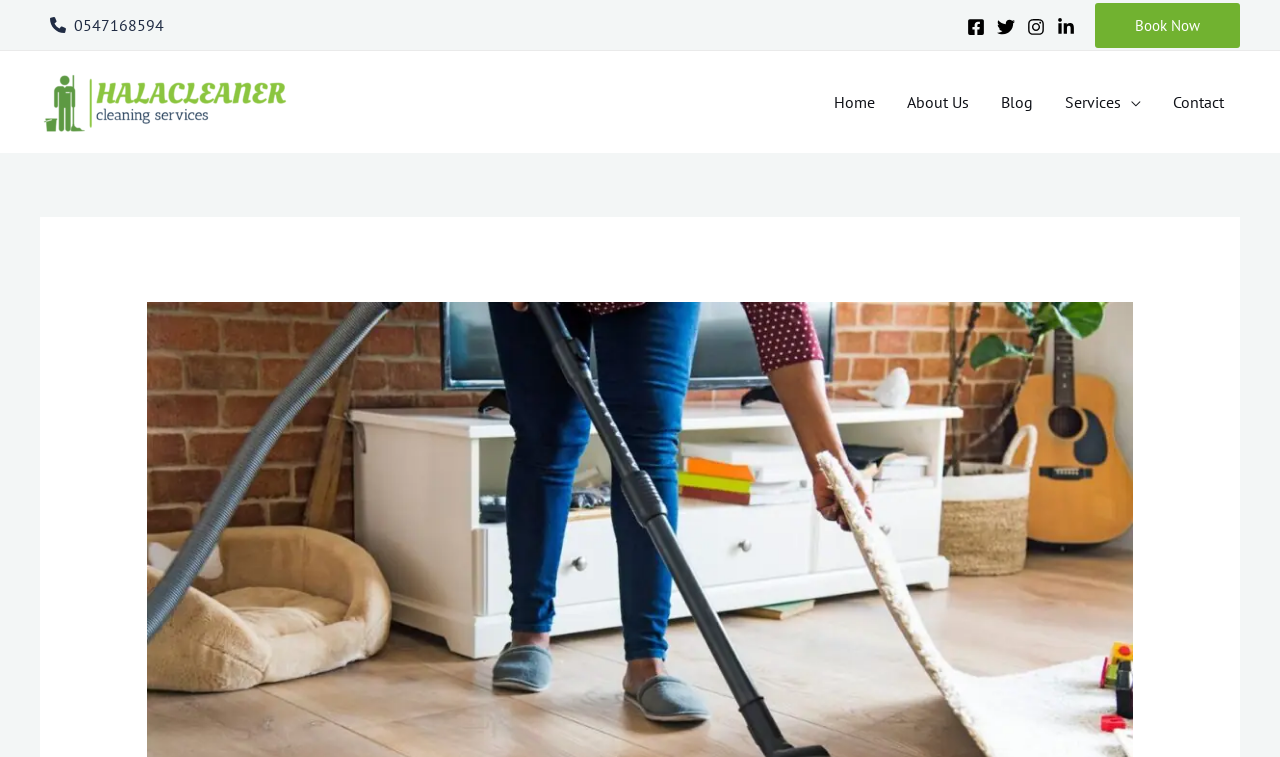How many social media links are there?
Please provide a comprehensive answer based on the details in the screenshot.

There are four social media links on the webpage, which are Facebook, Twitter, Instagram, and Linkedin, located at the top right corner of the webpage, with bounding boxes of [0.755, 0.024, 0.77, 0.048], [0.779, 0.024, 0.793, 0.048], [0.802, 0.024, 0.816, 0.048], and [0.826, 0.024, 0.84, 0.048] respectively.